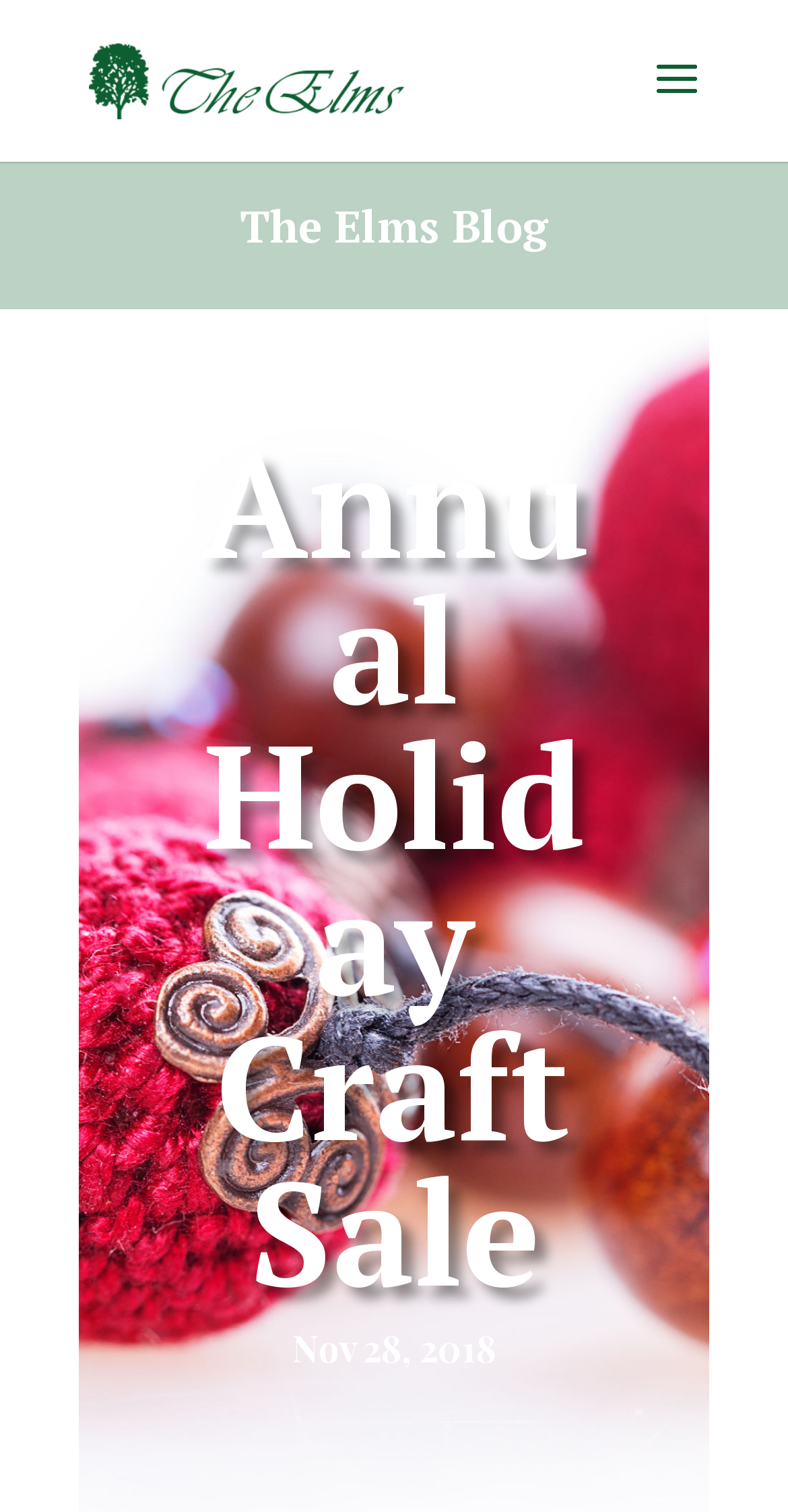Identify the bounding box for the UI element that is described as follows: "alt="The Elms Senior Assisted Living"".

[0.113, 0.039, 0.513, 0.065]